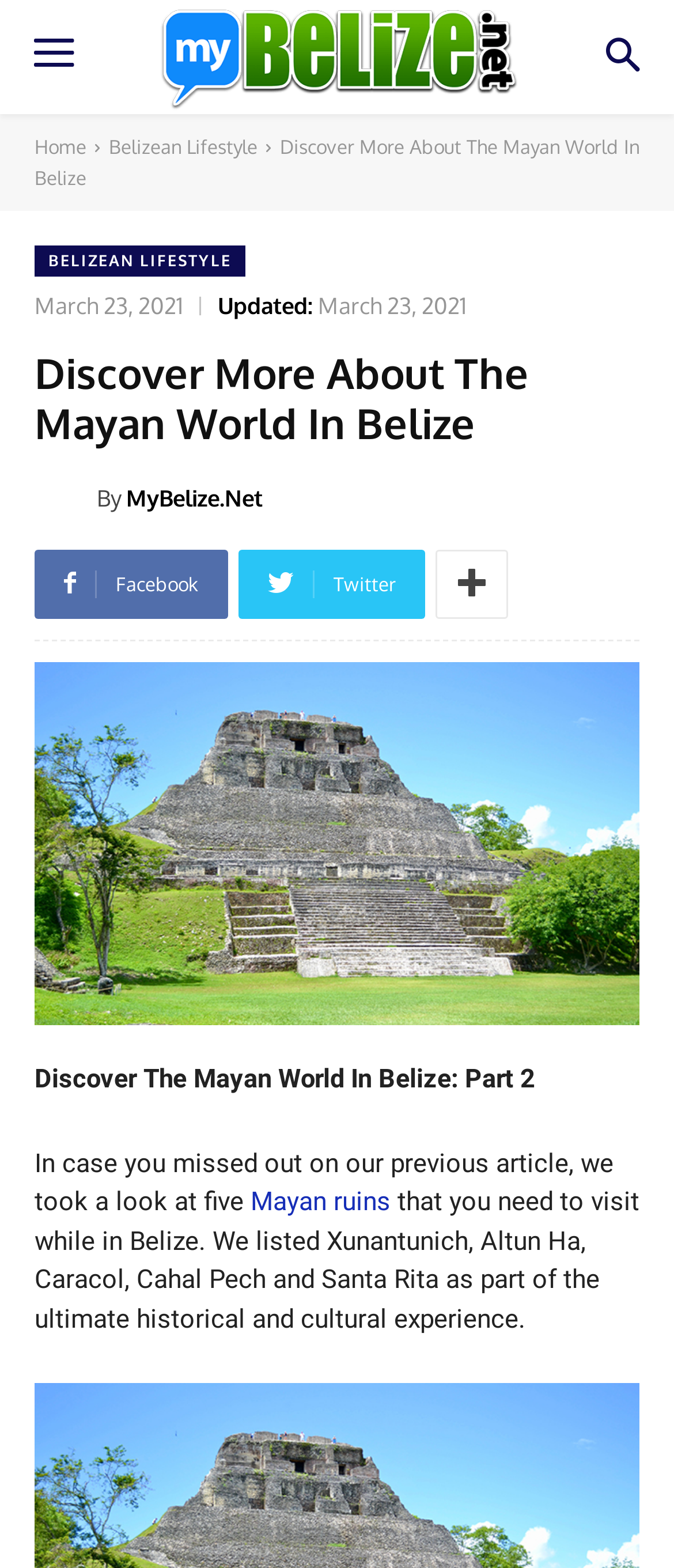Determine the main heading text of the webpage.

Discover More About The Mayan World In Belize